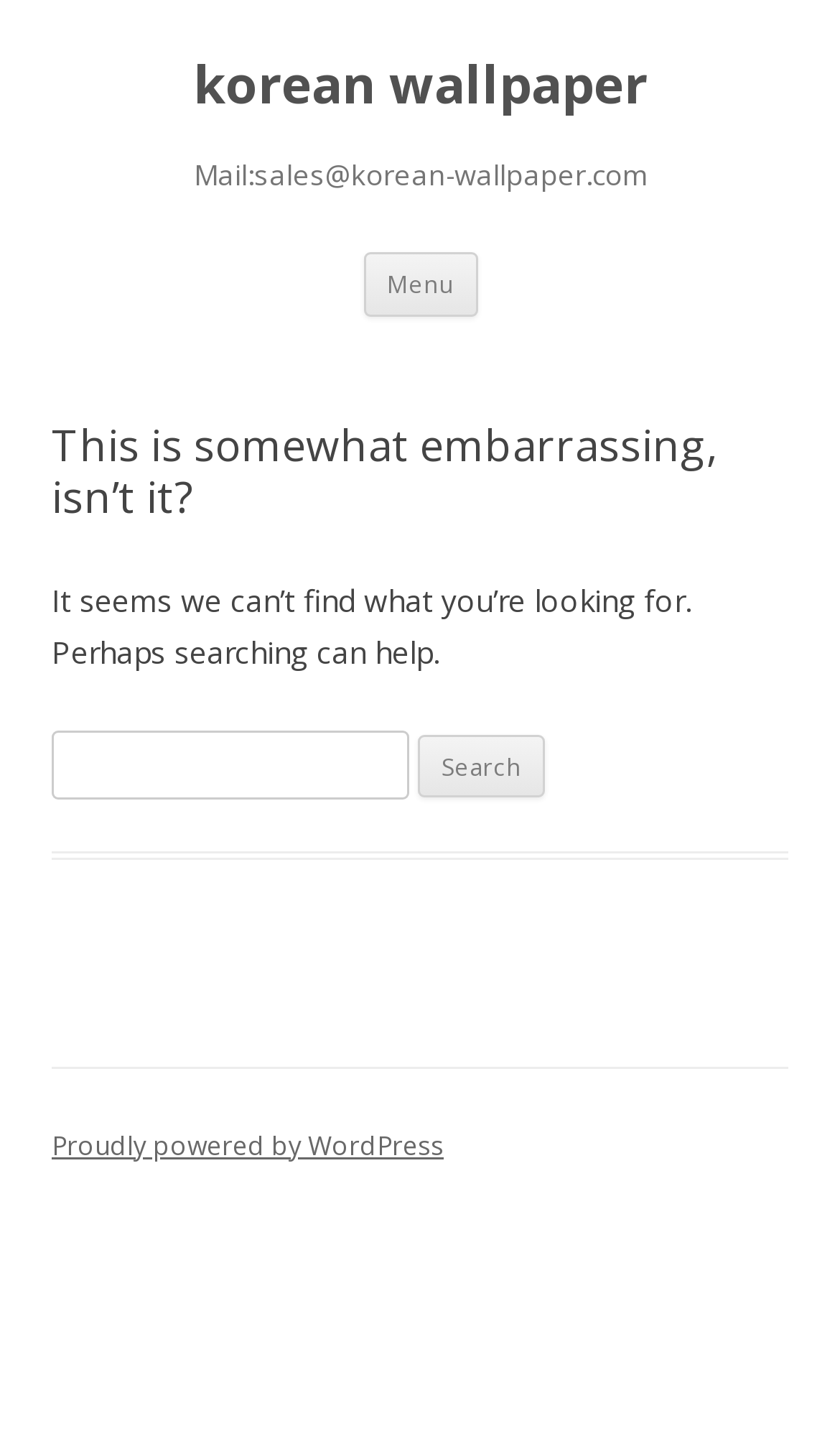Extract the bounding box coordinates of the UI element described: "Menu". Provide the coordinates in the format [left, top, right, bottom] with values ranging from 0 to 1.

[0.432, 0.176, 0.568, 0.221]